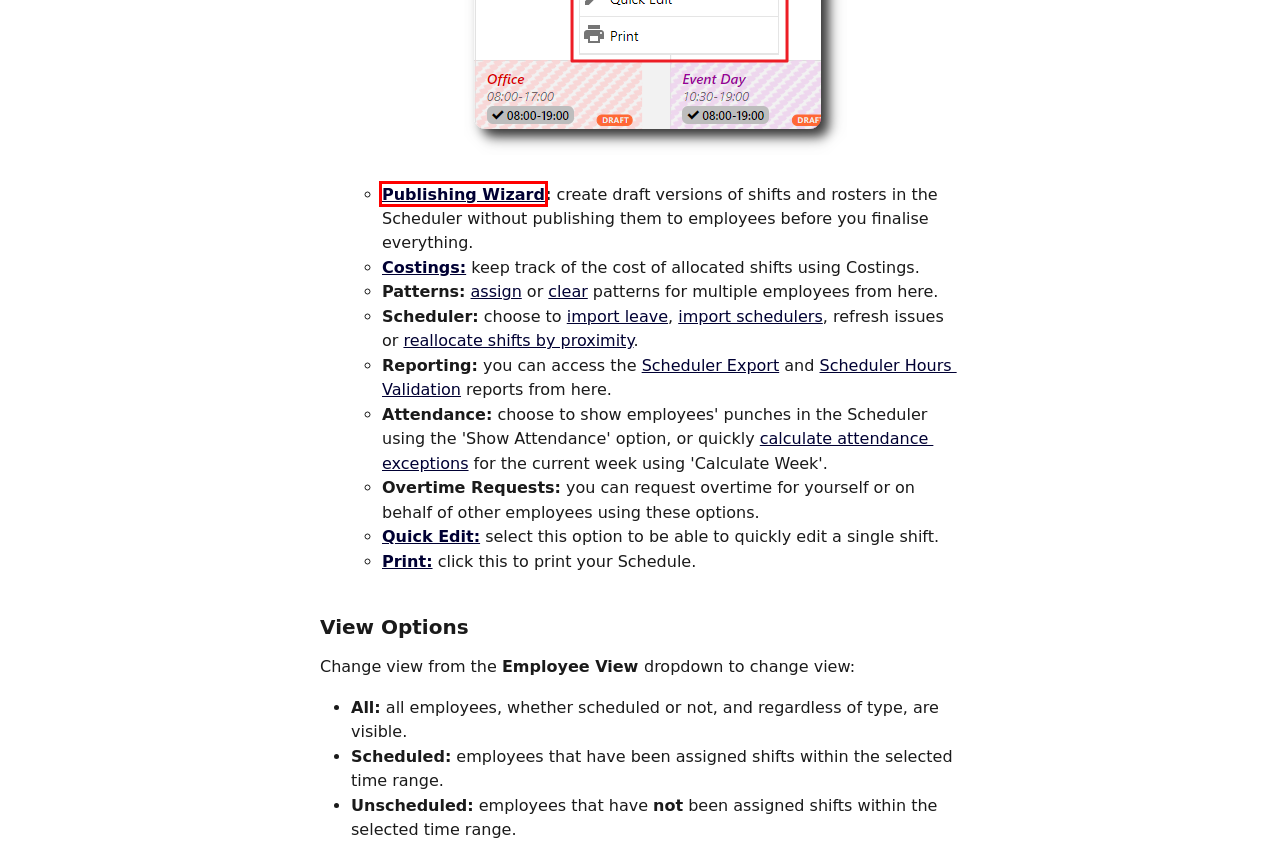You are provided with a screenshot of a webpage that includes a red rectangle bounding box. Please choose the most appropriate webpage description that matches the new webpage after clicking the element within the red bounding box. Here are the candidates:
A. Allocating shift patterns in your Scheduler | Indigo Help Center
B. Ending a shift pattern for an employee | Indigo Help Center
C. How to generate a Scheduler Export report | Indigo Help Center
D. Calculating costs in your scheduler | Indigo Help Center
E. Enabling costings in your scheduler | Indigo Help Center
F. Introduction to Schedule Publishing | Indigo Help Center
G. How do I import approved leave data into the Scheduler? | Indigo Help Center
H. Generating a Scheduled Hours Validation Report | Indigo Help Center

F